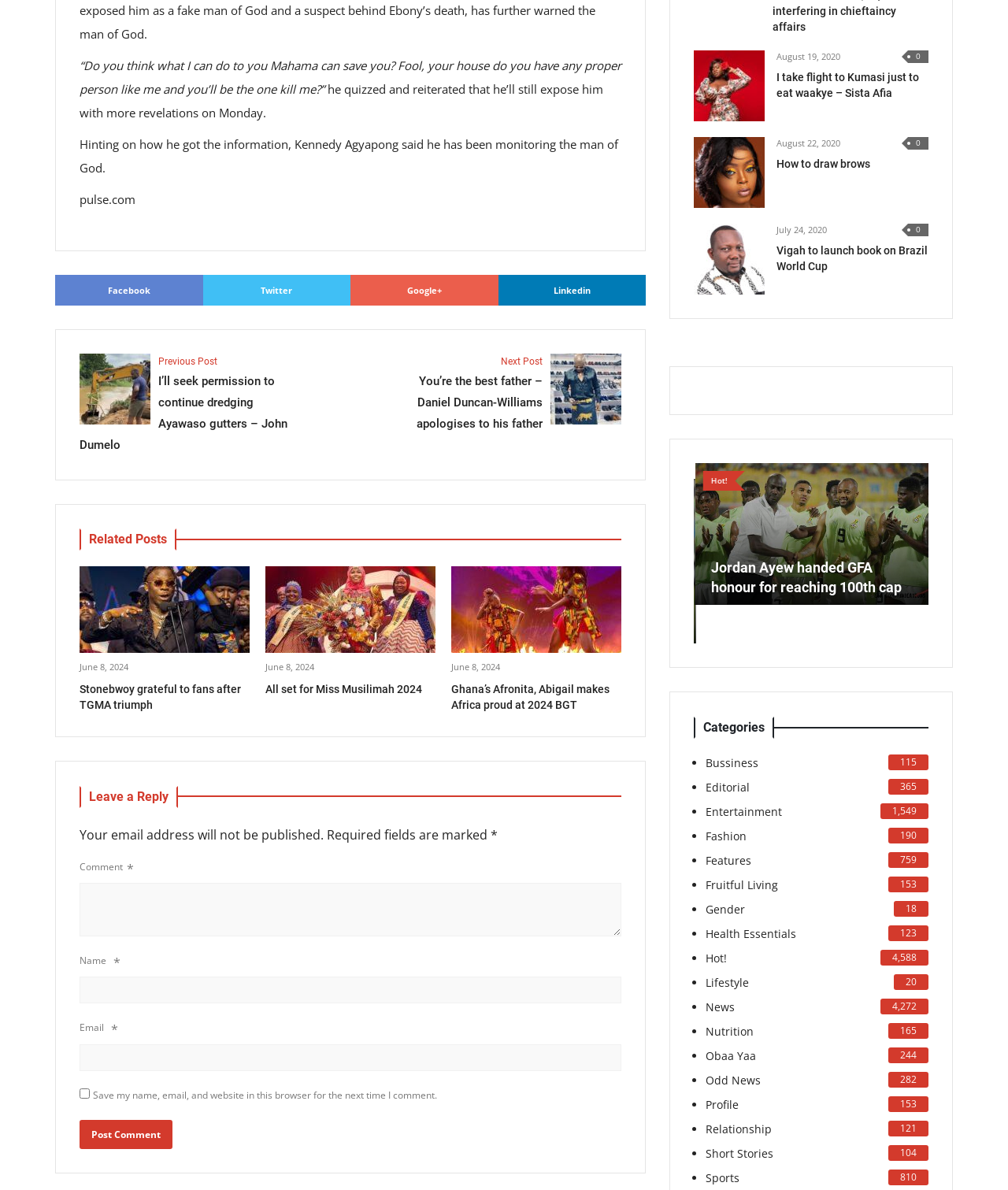What is the purpose of the textbox at the bottom of the webpage?
Make sure to answer the question with a detailed and comprehensive explanation.

The purpose of the textbox can be determined by reading the static text element above it, which says 'Comment'. This suggests that the textbox is for users to enter their comments.